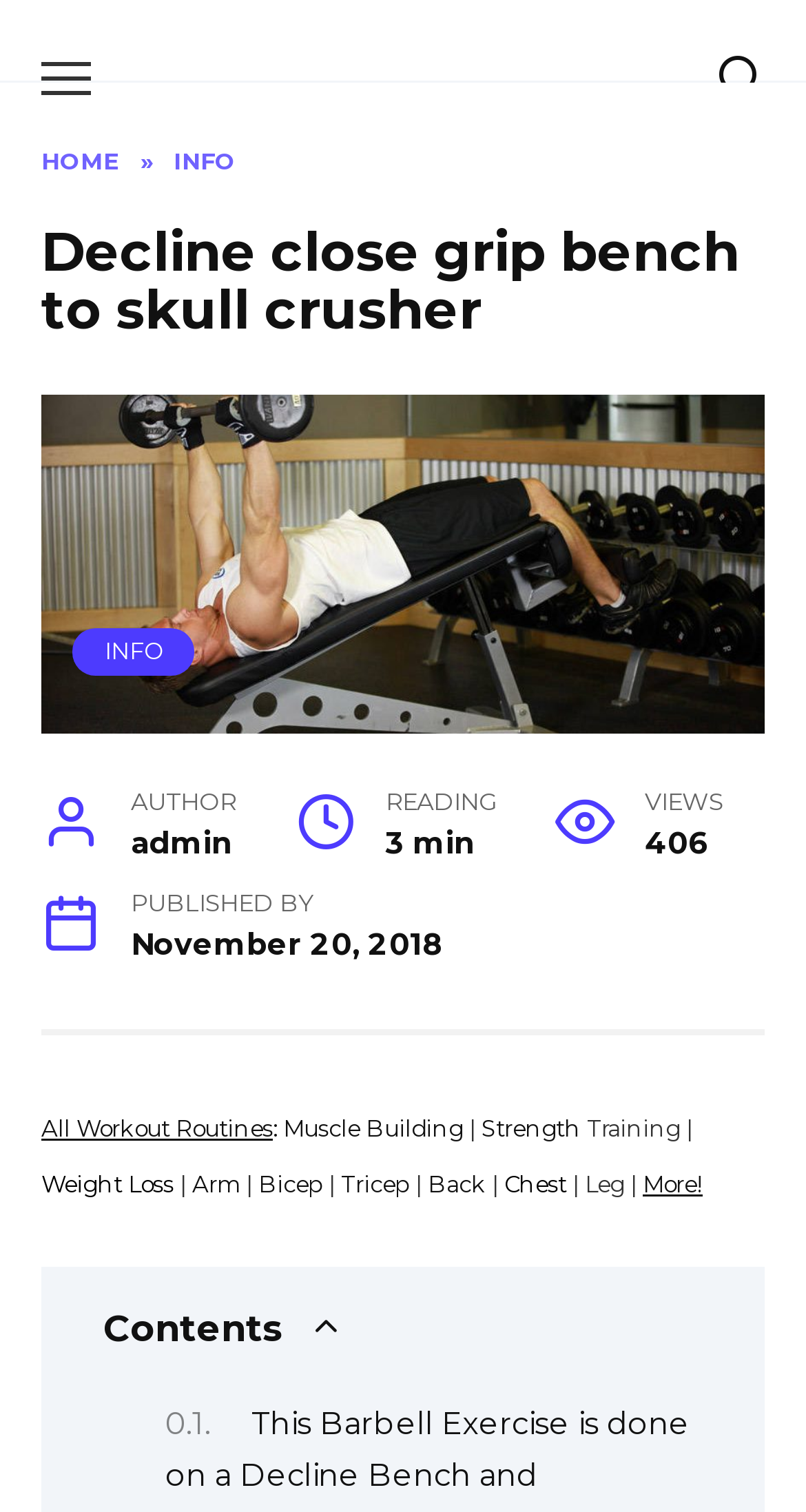Generate a thorough description of the webpage.

The webpage is about a specific tricep exercise, the Decline Close Grip Bench to Skull Crusher. At the top left, there is a navigation menu with links to "HOME" and "INFO". Next to the navigation menu, there is a heading that displays the title of the exercise. 

Below the title, there is a section that provides information about the author, reading time, views, and publication date. The author's name is "admin", and the article was published on November 20, 2018. 

On the left side, there is a list of categories, including "All Workout Routines", "Muscle Building", "Strength", "Training", "Weight Loss", and specific body parts like "Arm", "Bicep", "Tricep", "Back", "Chest", and "Leg". 

At the bottom of the page, there is a link to "More!" and a section titled "Contents". The overall structure of the webpage is organized, with clear headings and concise text, making it easy to navigate and find relevant information about the exercise.